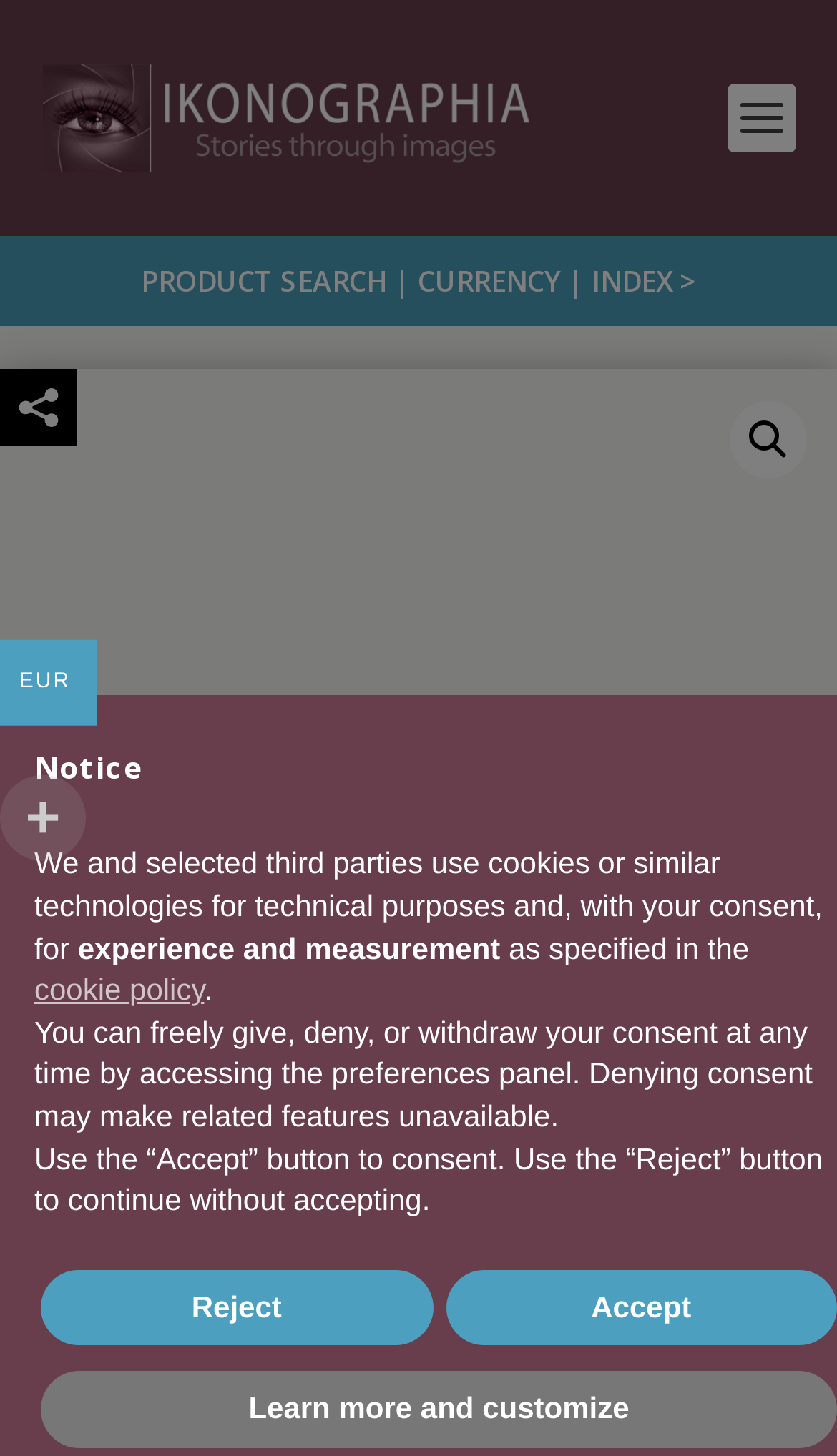Find the bounding box coordinates of the UI element according to this description: "Accept".

[0.532, 0.872, 1.0, 0.924]